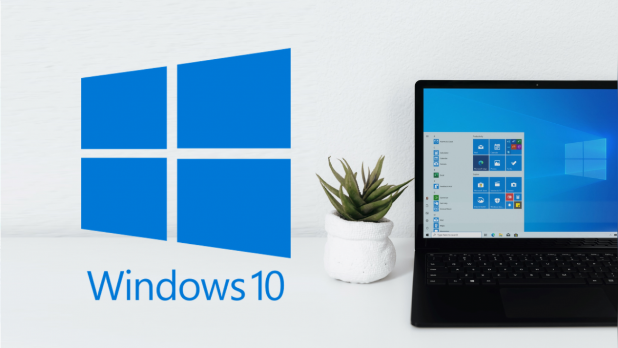What is a key feature of the Windows 10 experience?
Provide a detailed and well-explained answer to the question.

The caption highlights that the Windows 10 experience allows users to create multiple virtual desktops for enhanced organization and productivity, indicating that this is a key feature of the operating system.